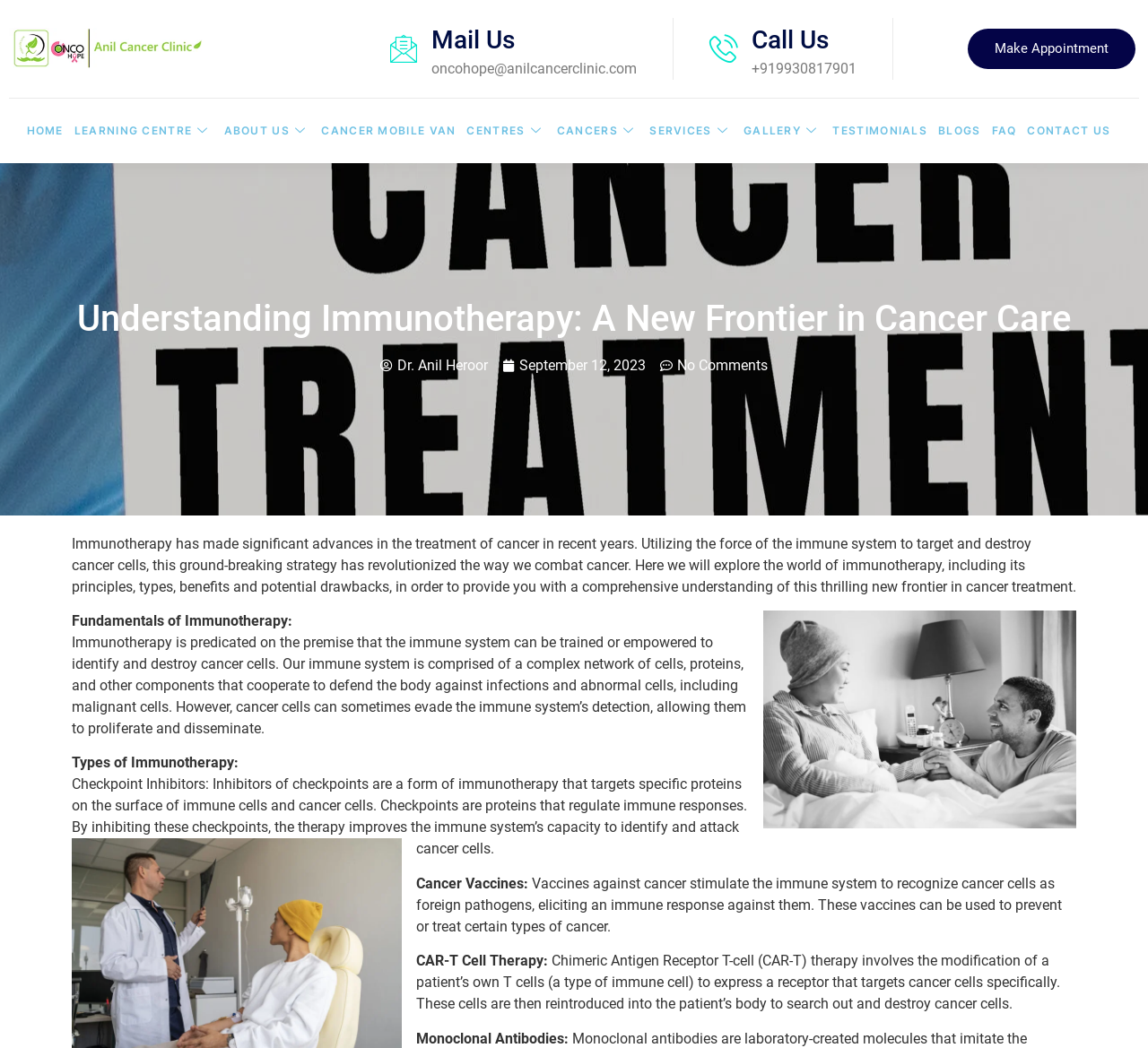Find and generate the main title of the webpage.

Understanding Immunotherapy: A New Frontier in Cancer Care